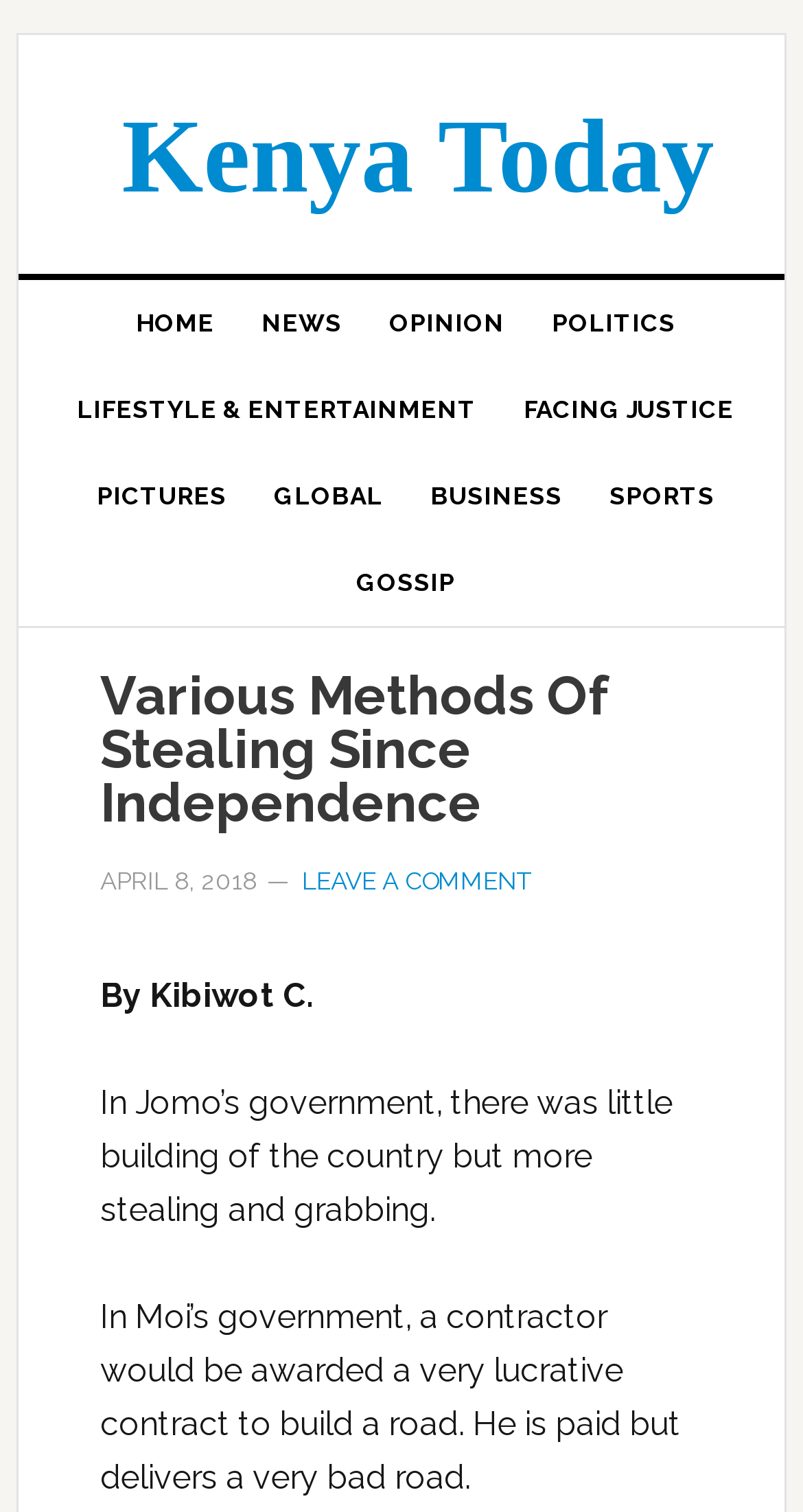What is the category of the article 'FACING JUSTICE'?
Using the image as a reference, deliver a detailed and thorough answer to the question.

I found the category of the article 'FACING JUSTICE' by looking at the navigation element that says 'NEWS' which is located near the link 'FACING JUSTICE'.